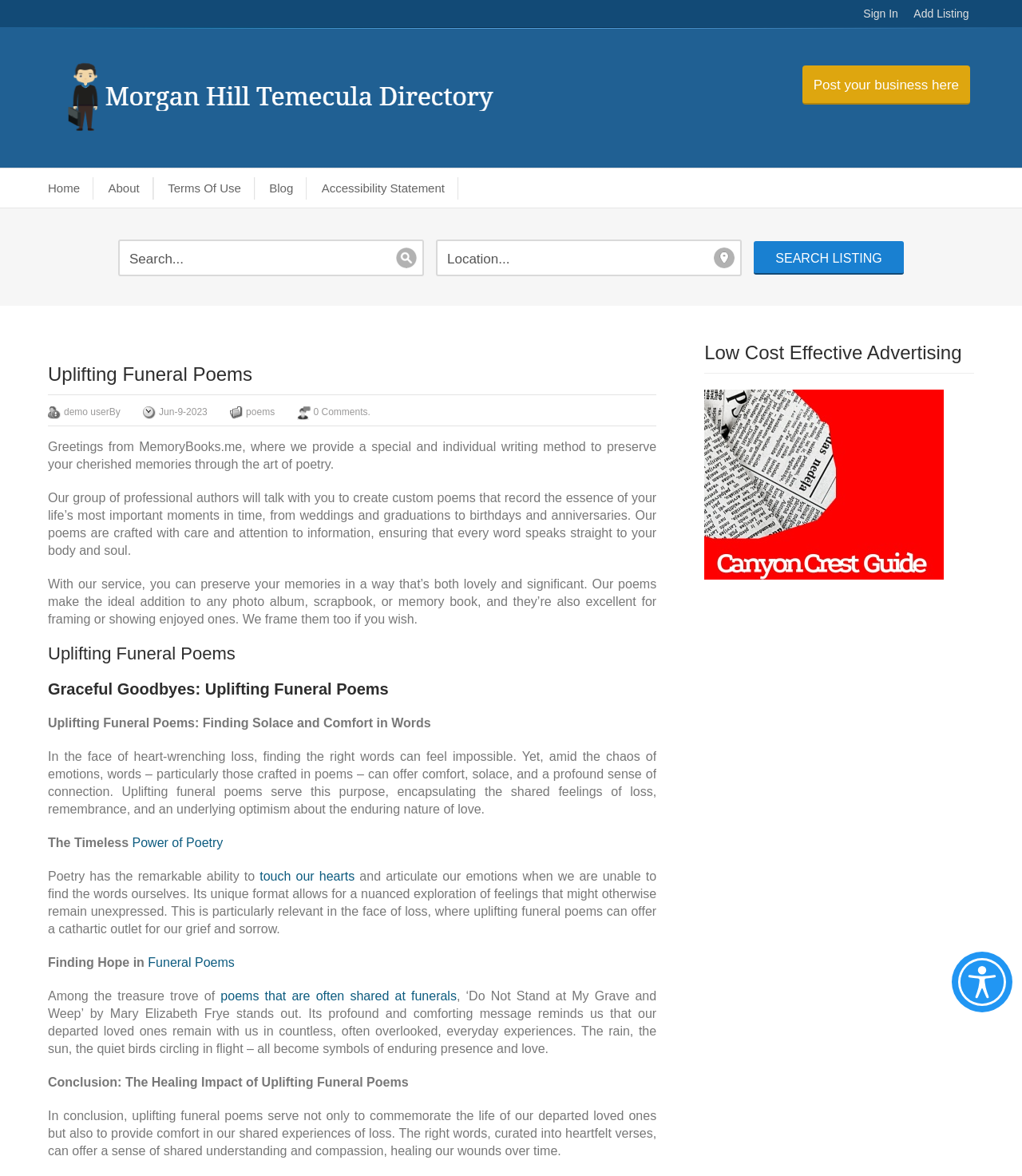Produce an elaborate caption capturing the essence of the webpage.

This webpage is about MemoryBooks.me, a service that provides a special and individual writing method to preserve cherished memories through the art of poetry. The page has a navigation menu at the top with links to "Sign In", "Add Listing", "Morgan Hill Temecula Business", "Post your business here", "Home", "About", "Terms Of Use", "Blog", and "Accessibility Statement". 

Below the navigation menu, there is a search bar with two text boxes, one for searching and the other for location, accompanied by a "Search Listing" button. 

The main content of the page is divided into several sections. The first section has a heading "Uplifting Funeral Poems" and introduces the service of MemoryBooks.me, explaining how their professional authors create custom poems to preserve memories. 

The next section has a heading "Uplifting Funeral Poems: Finding Solace and Comfort in Words" and discusses the importance of words, particularly poetry, in times of loss and grief. 

The following sections explore the power of poetry in comforting and healing, with examples of uplifting funeral poems, including "Do Not Stand at My Grave and Weep" by Mary Elizabeth Frye. 

Towards the bottom of the page, there is a section with a heading "Low Cost Effective Advertising" and a link to "Canyon Crest Newspaper Low Cost Advertising" with an accompanying image. 

Finally, at the bottom right corner of the page, there is an "Open Accessibility Panel" button.